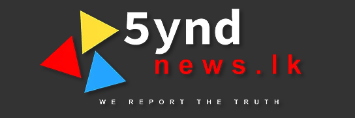Give a one-word or one-phrase response to the question:
What is the tagline of 5ynd news.lk?

WE REPORT THE TRUTH